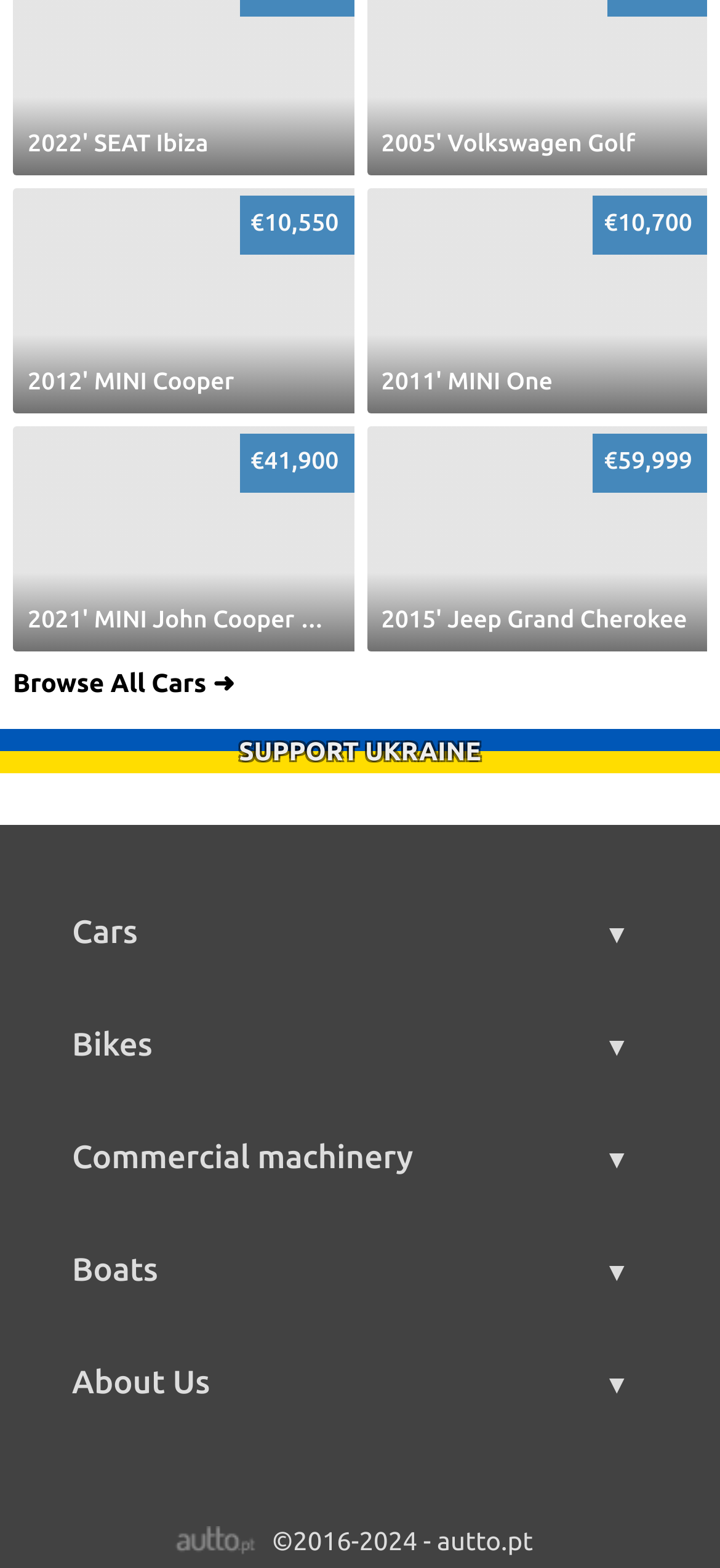Respond with a single word or phrase:
What is the price of the 2012 MINI Cooper?

€10,550